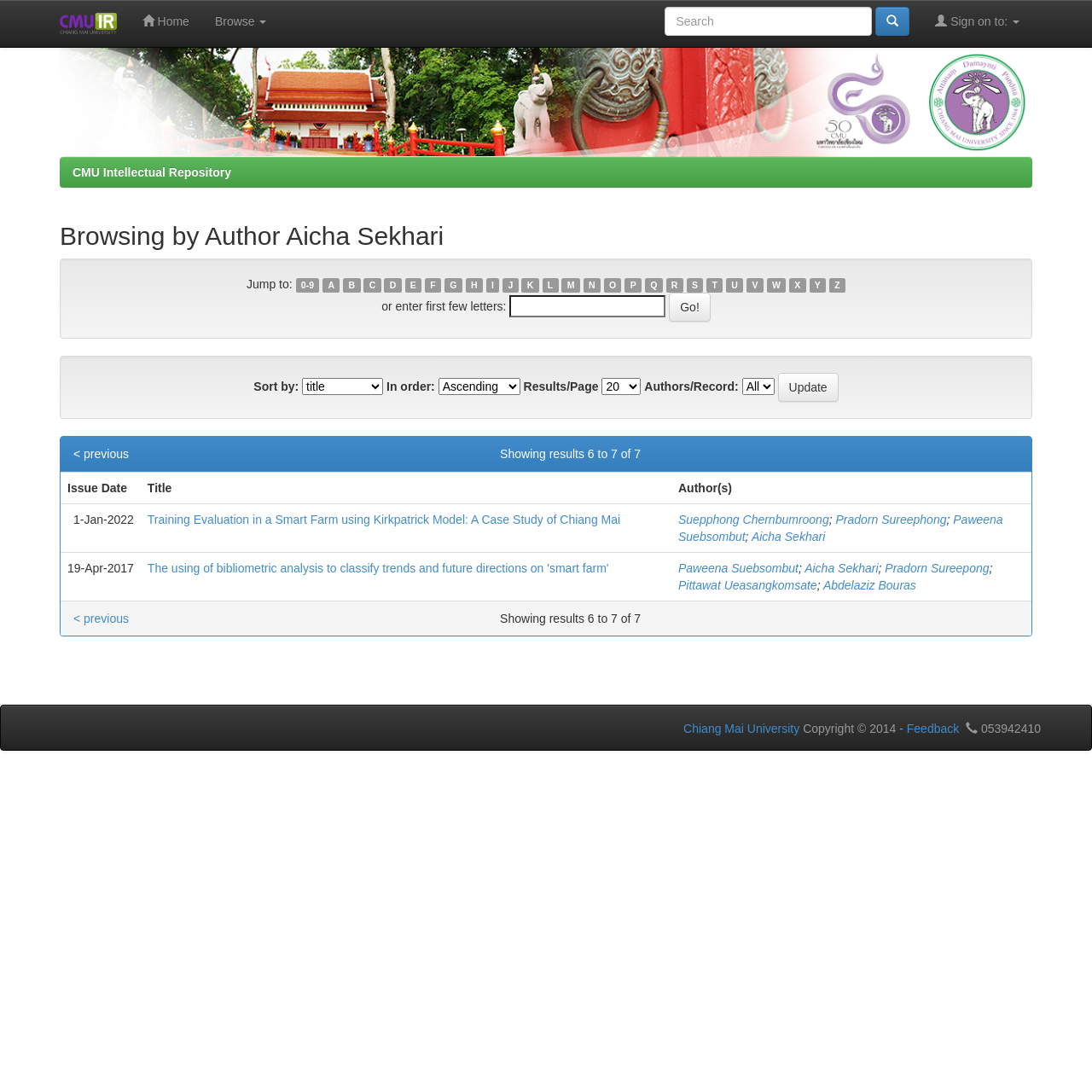Please specify the bounding box coordinates for the clickable region that will help you carry out the instruction: "Read more about EMI/RFI FILTERS".

None